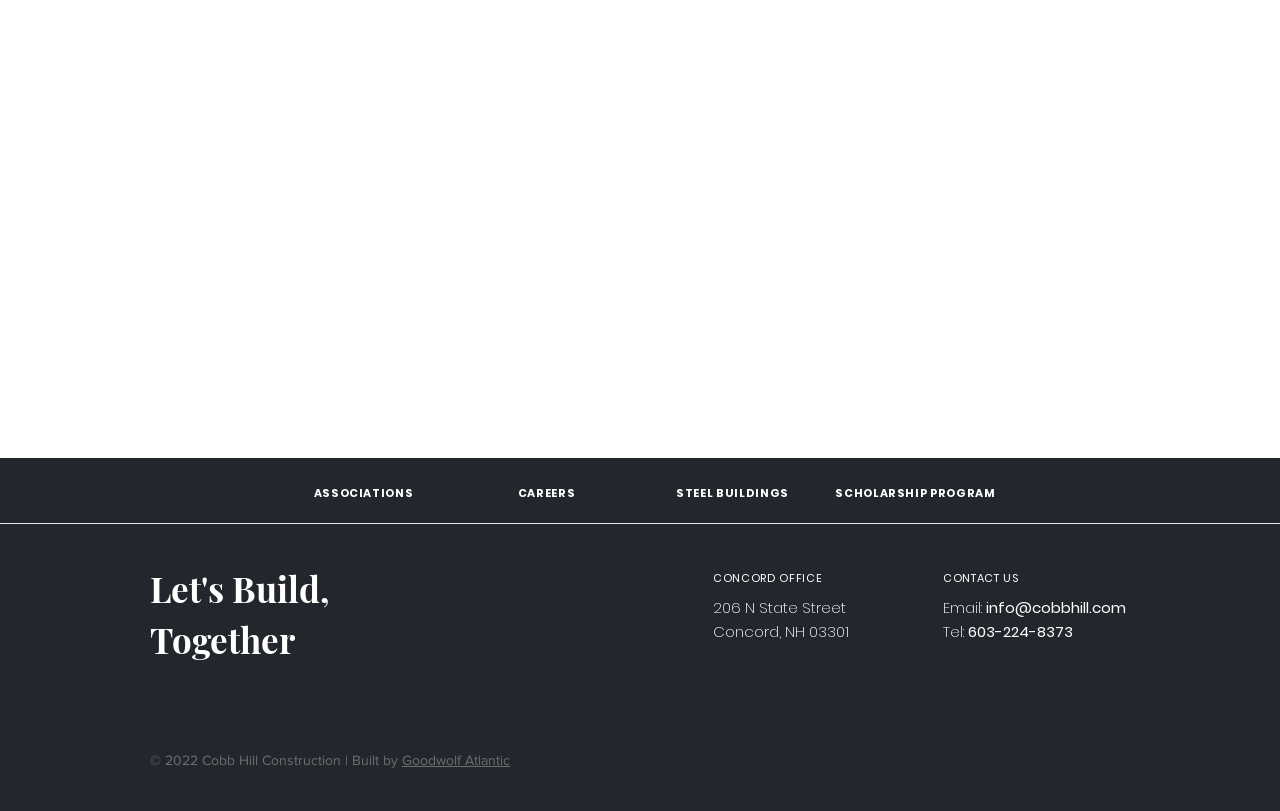Respond to the question with just a single word or phrase: 
Who built the website?

Goodwolf Atlantic